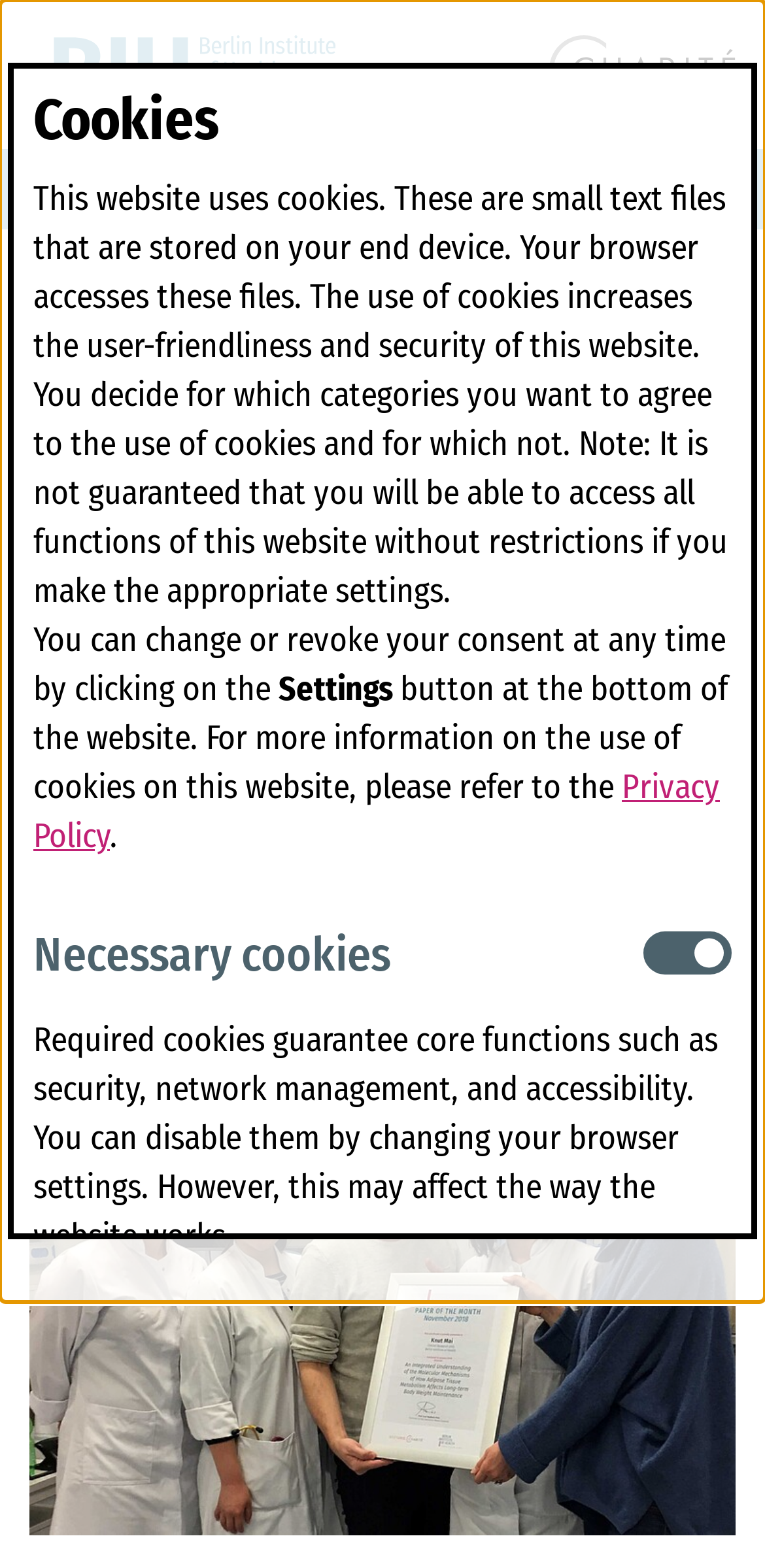Please locate the bounding box coordinates of the element's region that needs to be clicked to follow the instruction: "Go back to homepage". The bounding box coordinates should be provided as four float numbers between 0 and 1, i.e., [left, top, right, bottom].

[0.038, 0.023, 0.438, 0.072]